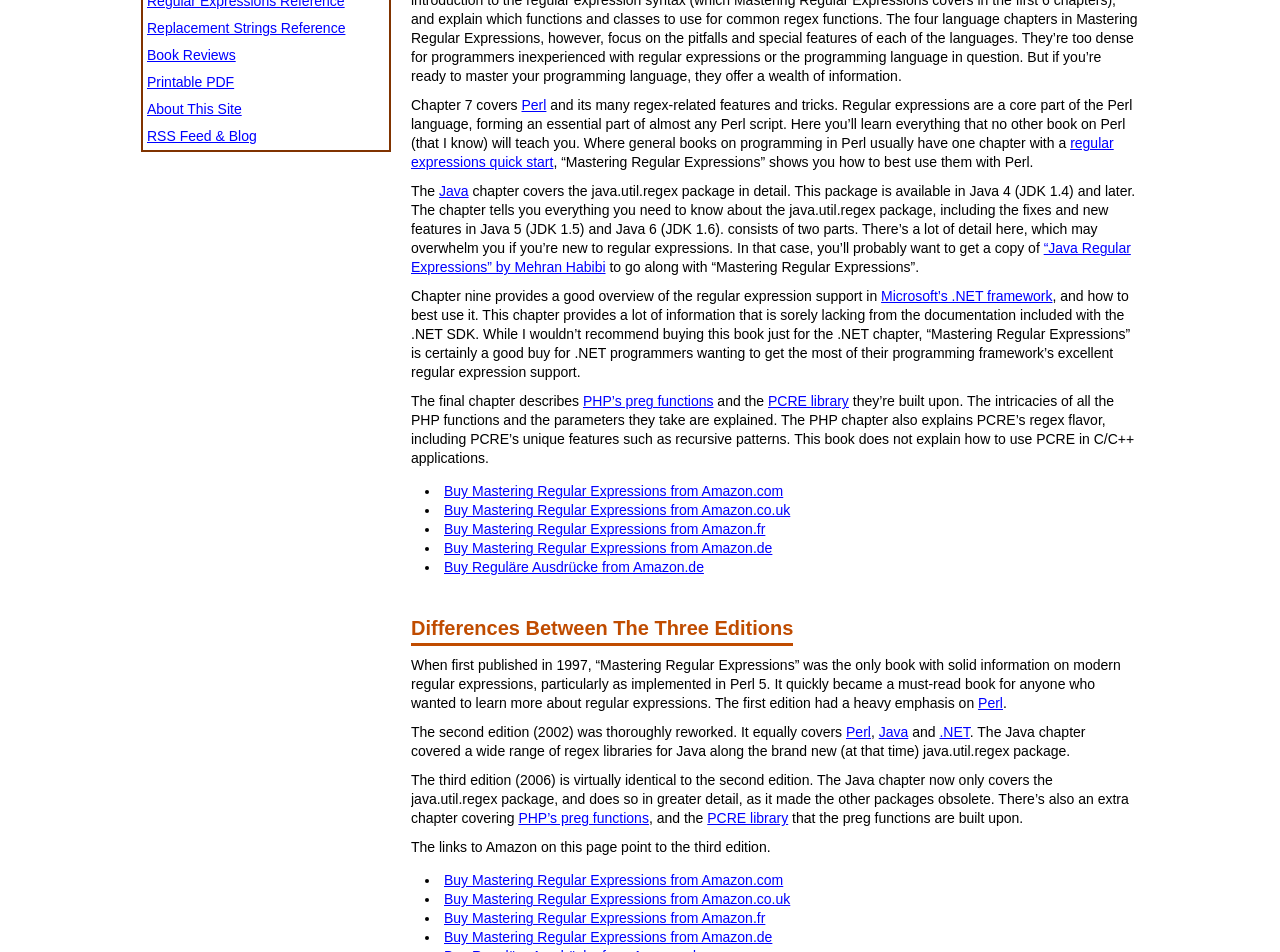Identify the bounding box of the HTML element described here: "Proposal Training, Consulting and Workshops". Provide the coordinates as four float numbers between 0 and 1: [left, top, right, bottom].

None